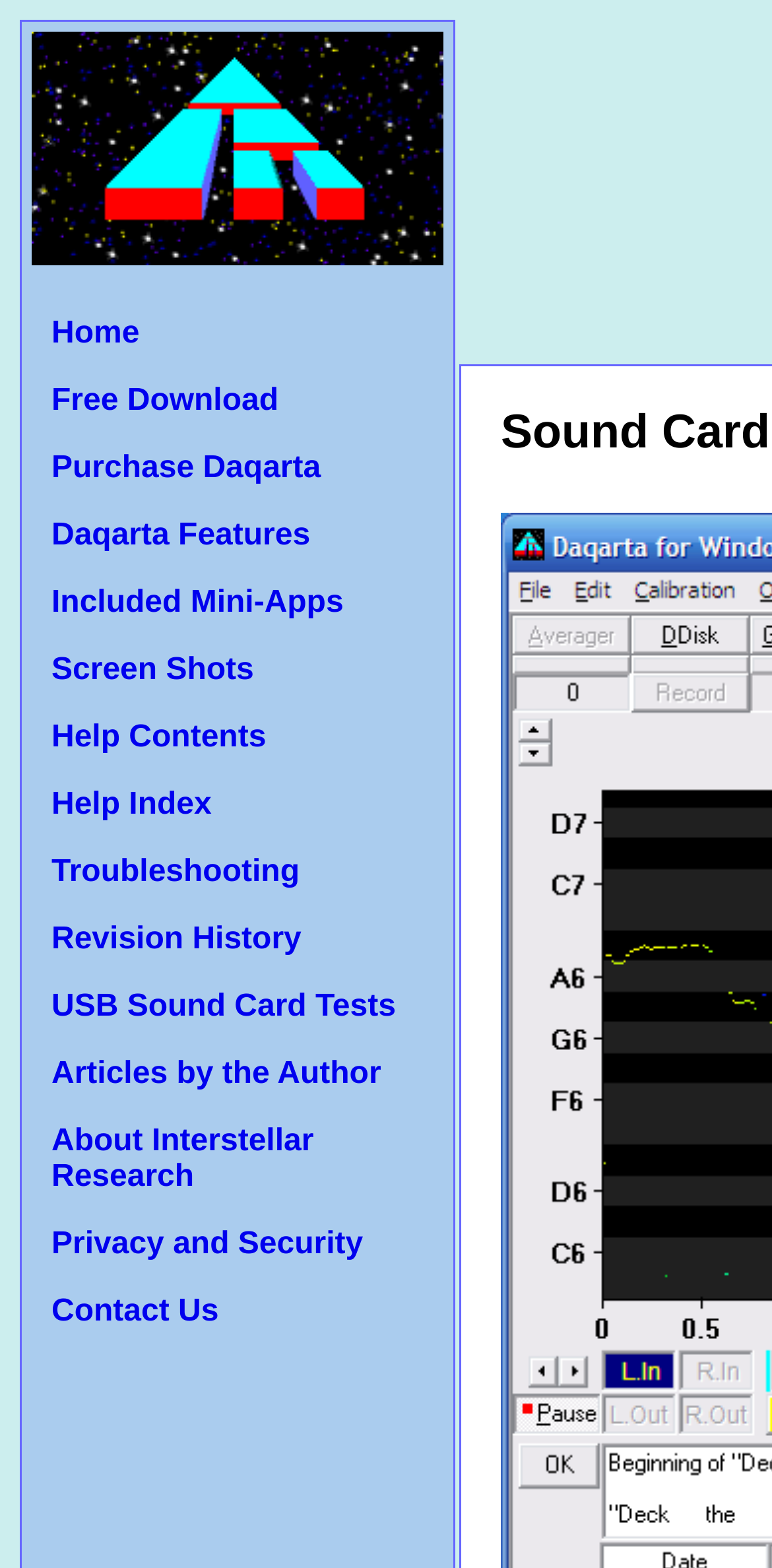Respond with a single word or phrase for the following question: 
How many navigation links are on this webpage?

15